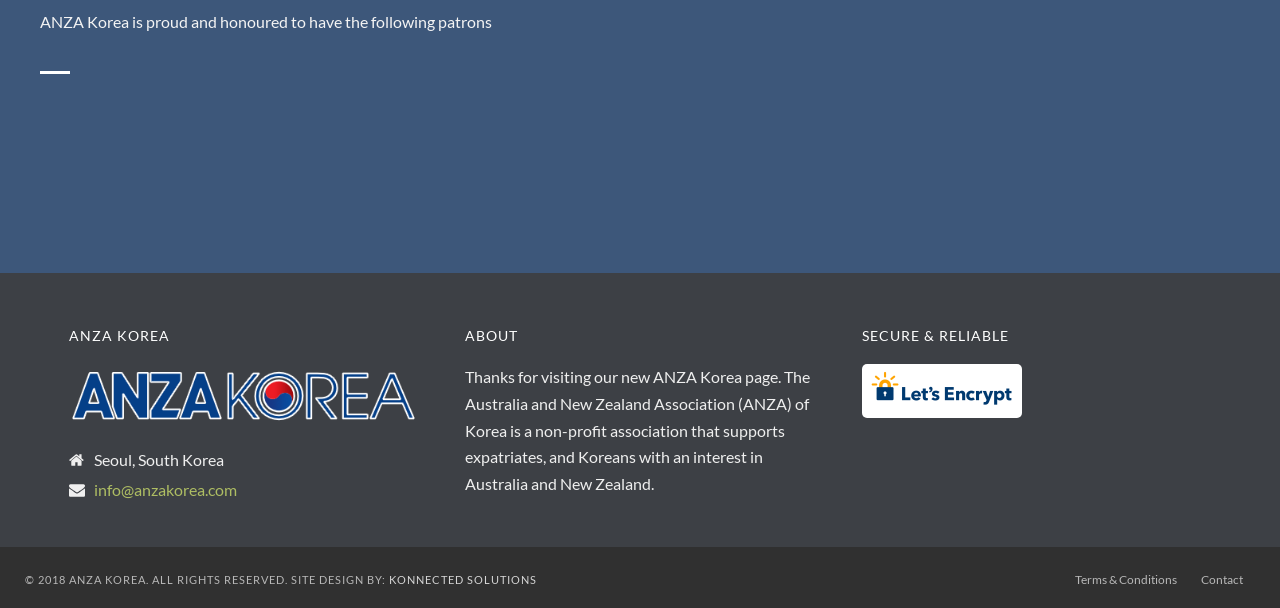What is the location of ANZA Korea? Using the information from the screenshot, answer with a single word or phrase.

Seoul, South Korea